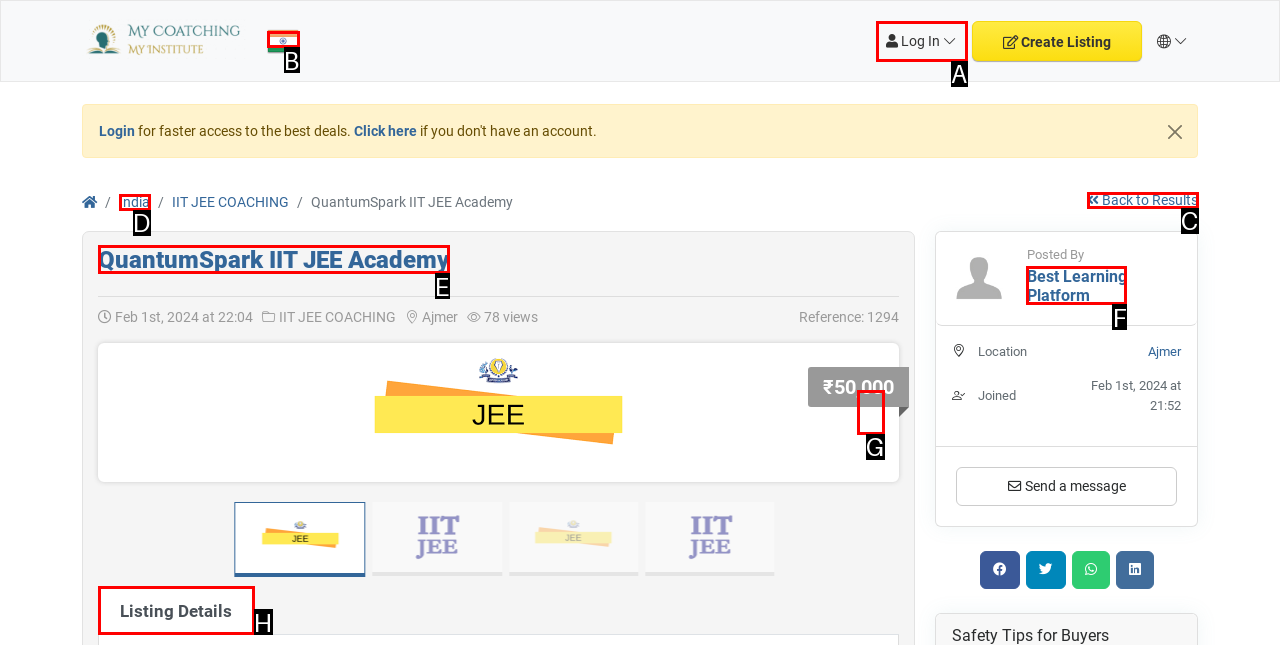Identify the letter of the correct UI element to fulfill the task: Click on the next slide from the given options in the screenshot.

G